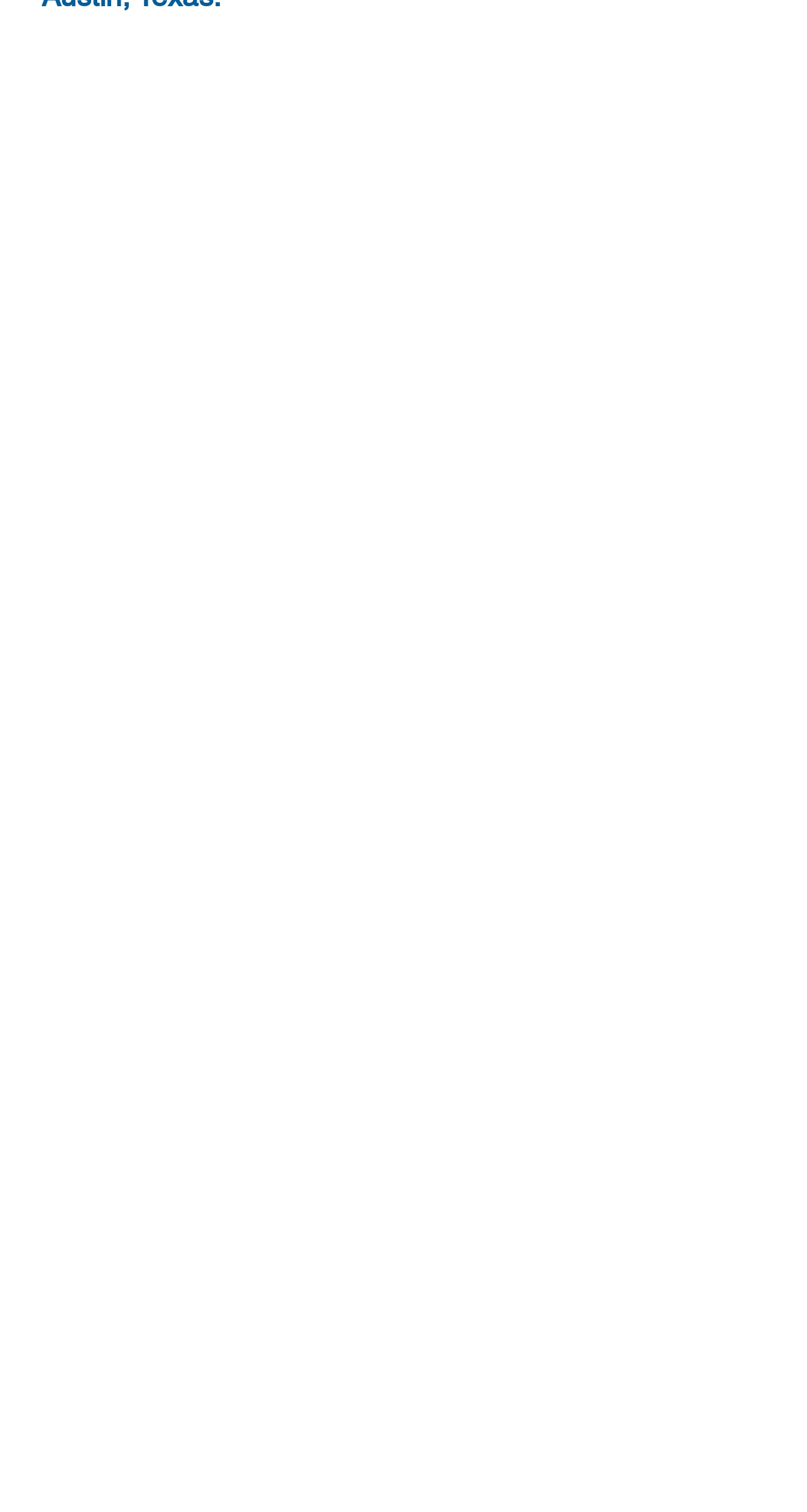Extract the bounding box coordinates for the described element: "aria-label="Cell Phone" name="phone" placeholder="Cell Phone"". The coordinates should be represented as four float numbers between 0 and 1: [left, top, right, bottom].

[0.051, 0.294, 0.769, 0.352]